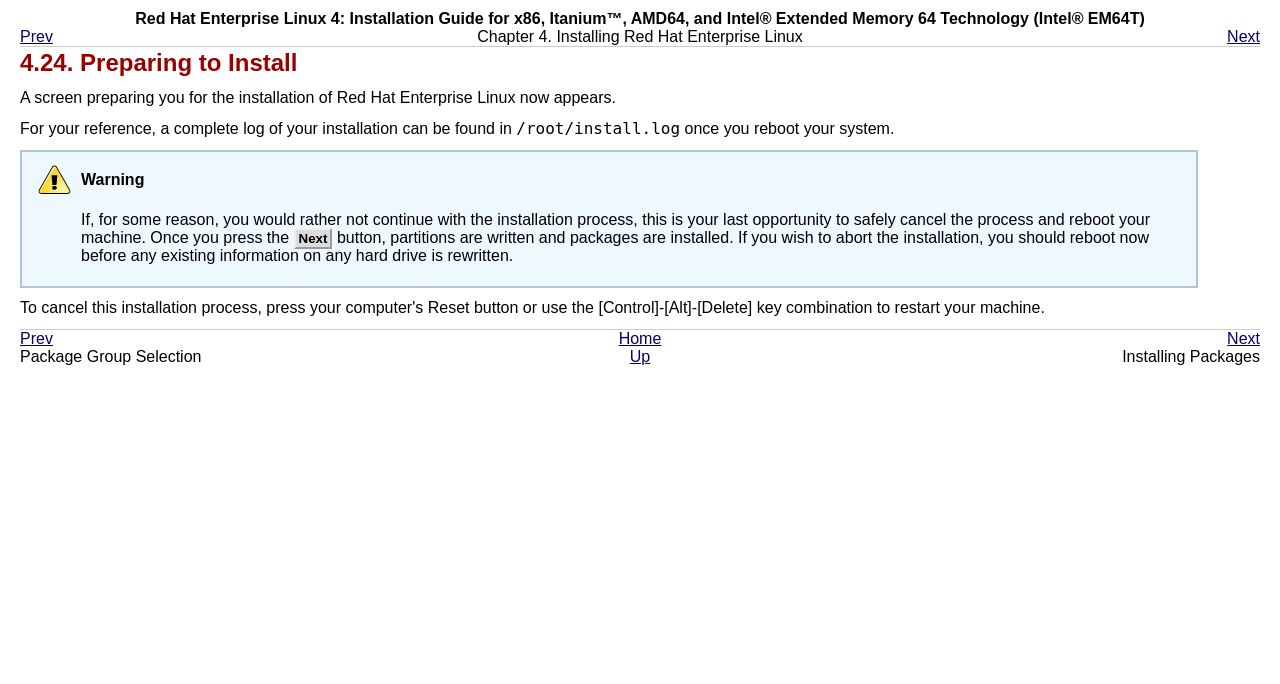Consider the image and give a detailed and elaborate answer to the question: 
Where can I find the installation log?

I found the location of the installation log by reading the StaticText element that mentions the log file location, which is '/root/install.log'.